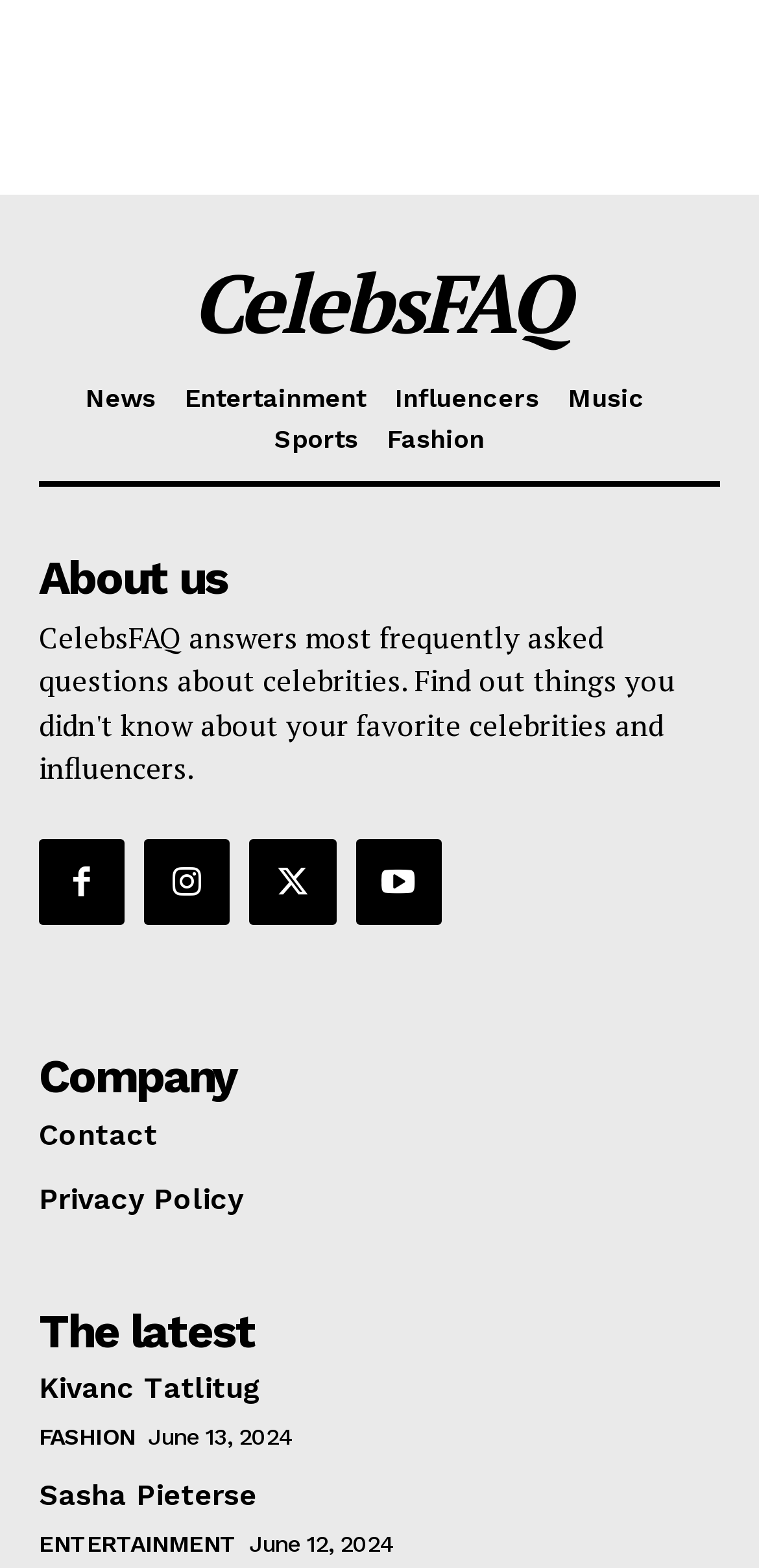Can you provide the bounding box coordinates for the element that should be clicked to implement the instruction: "Click on CelebsFAQ"?

[0.253, 0.161, 0.747, 0.224]